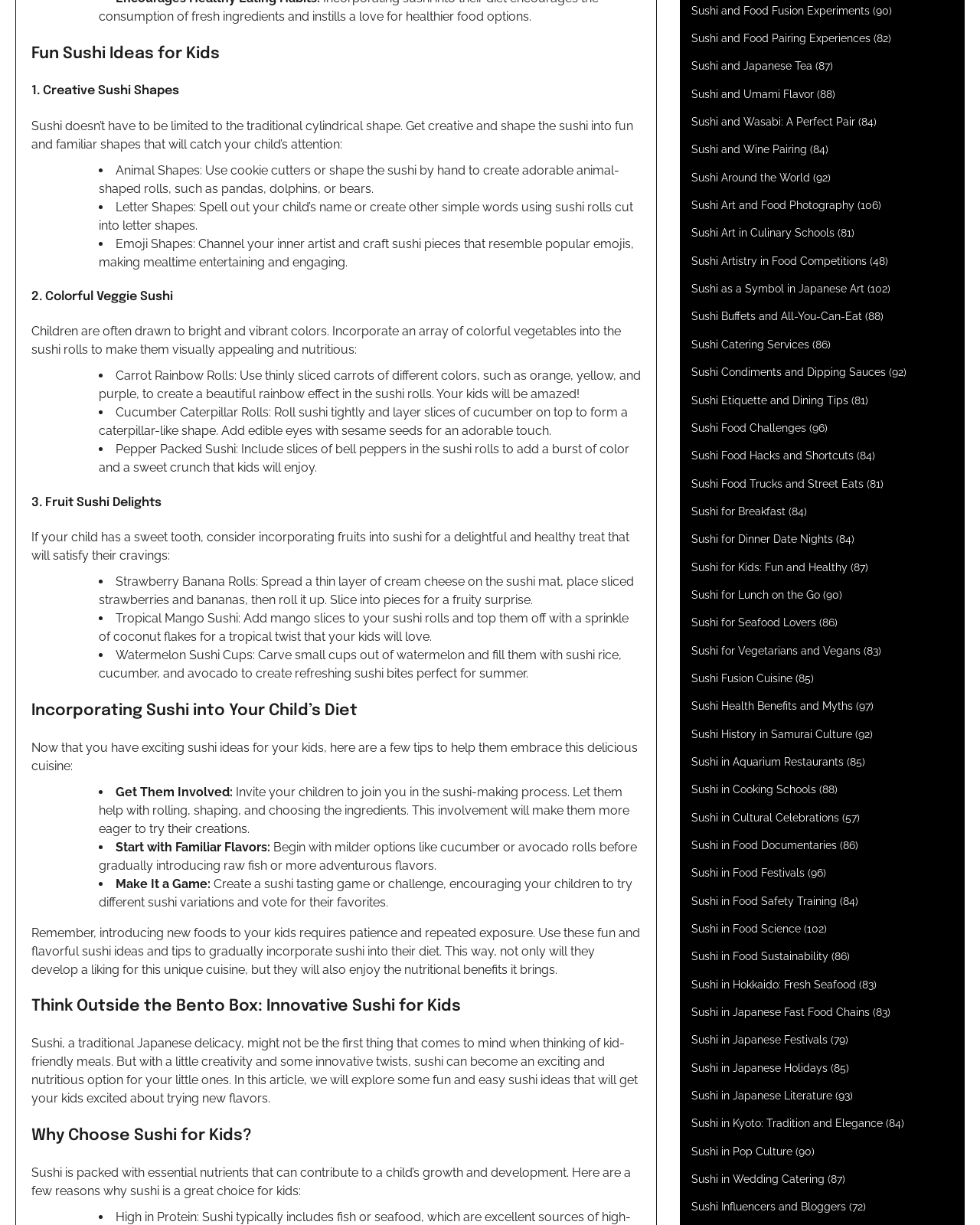Use a single word or phrase to answer the question:
How can you make sushi more appealing to kids?

use colorful vegetables